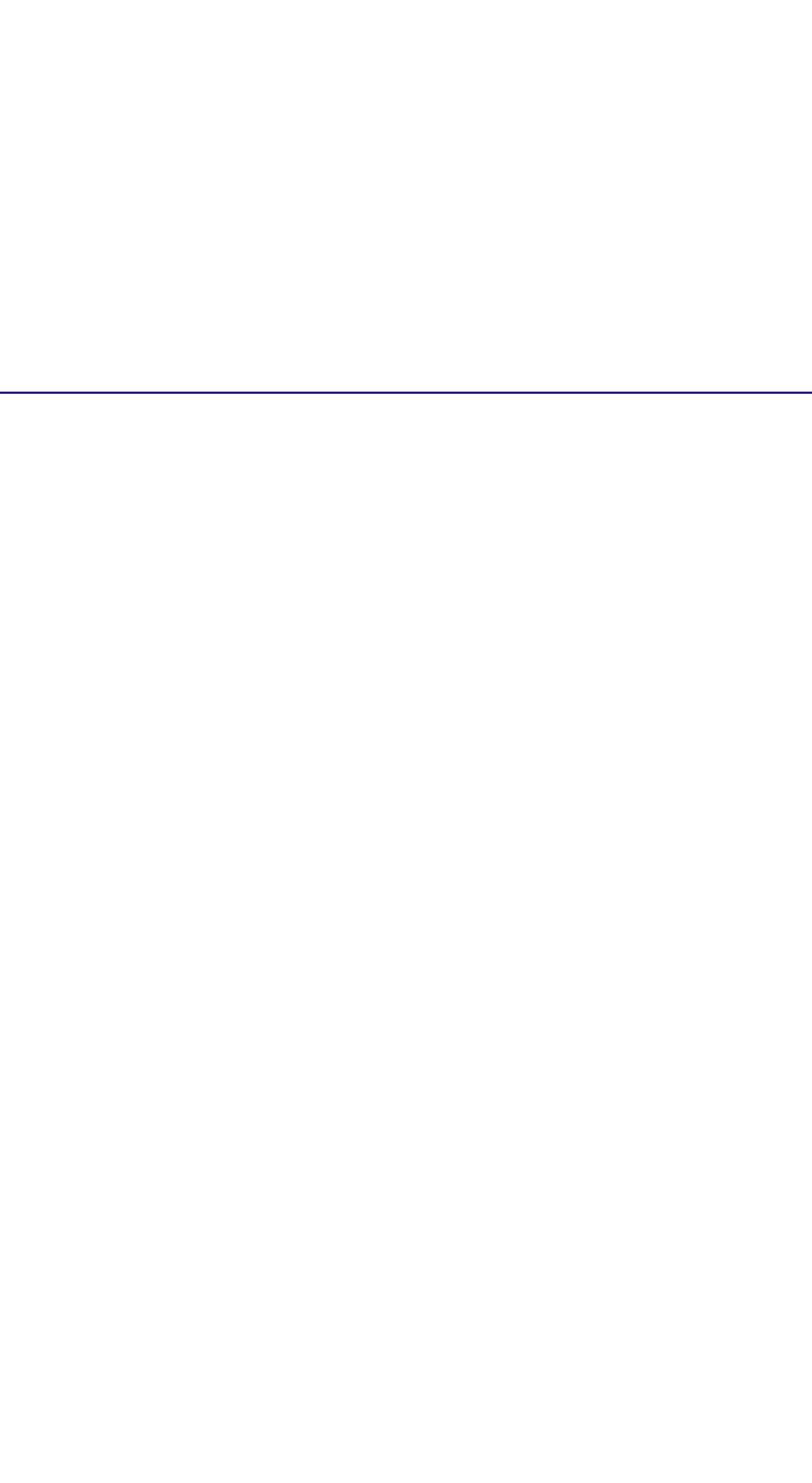What is the last link in the footer section?
Using the visual information from the image, give a one-word or short-phrase answer.

Cookie Policy